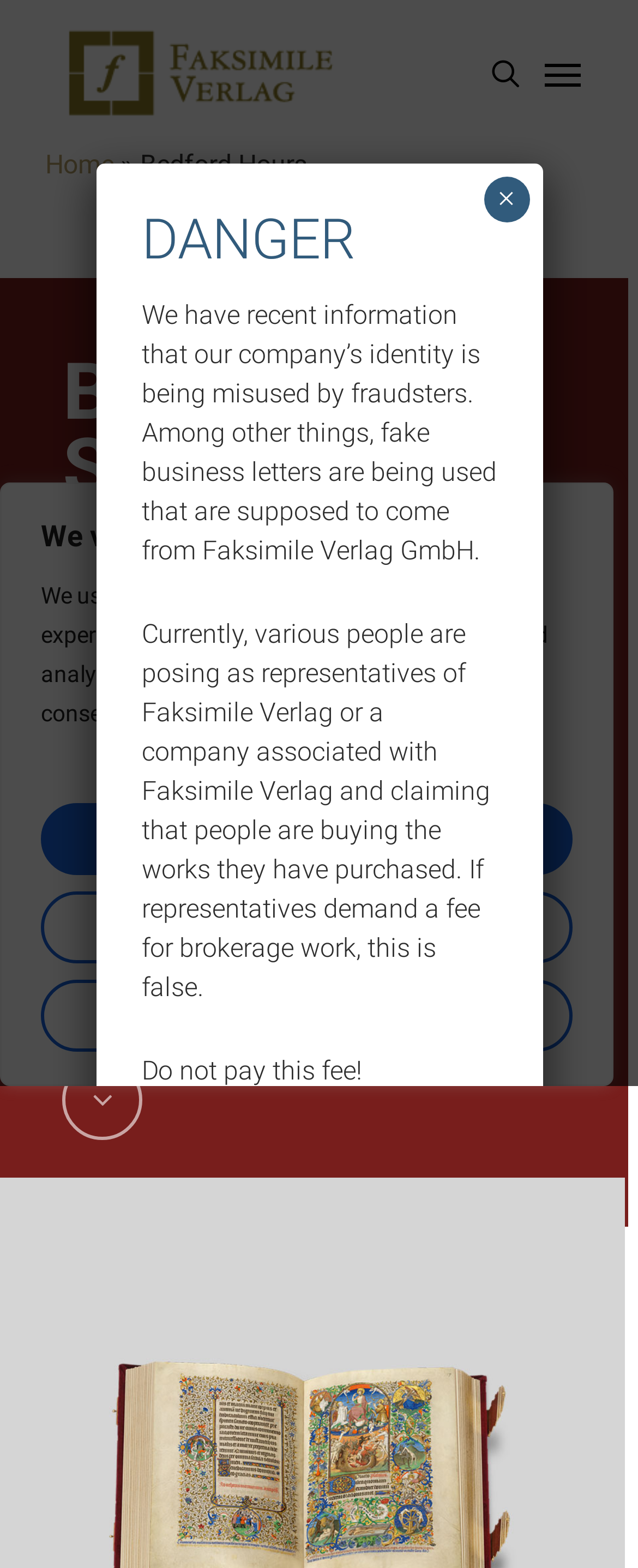Determine the bounding box coordinates for the HTML element described here: "Customize".

[0.064, 0.568, 0.897, 0.614]